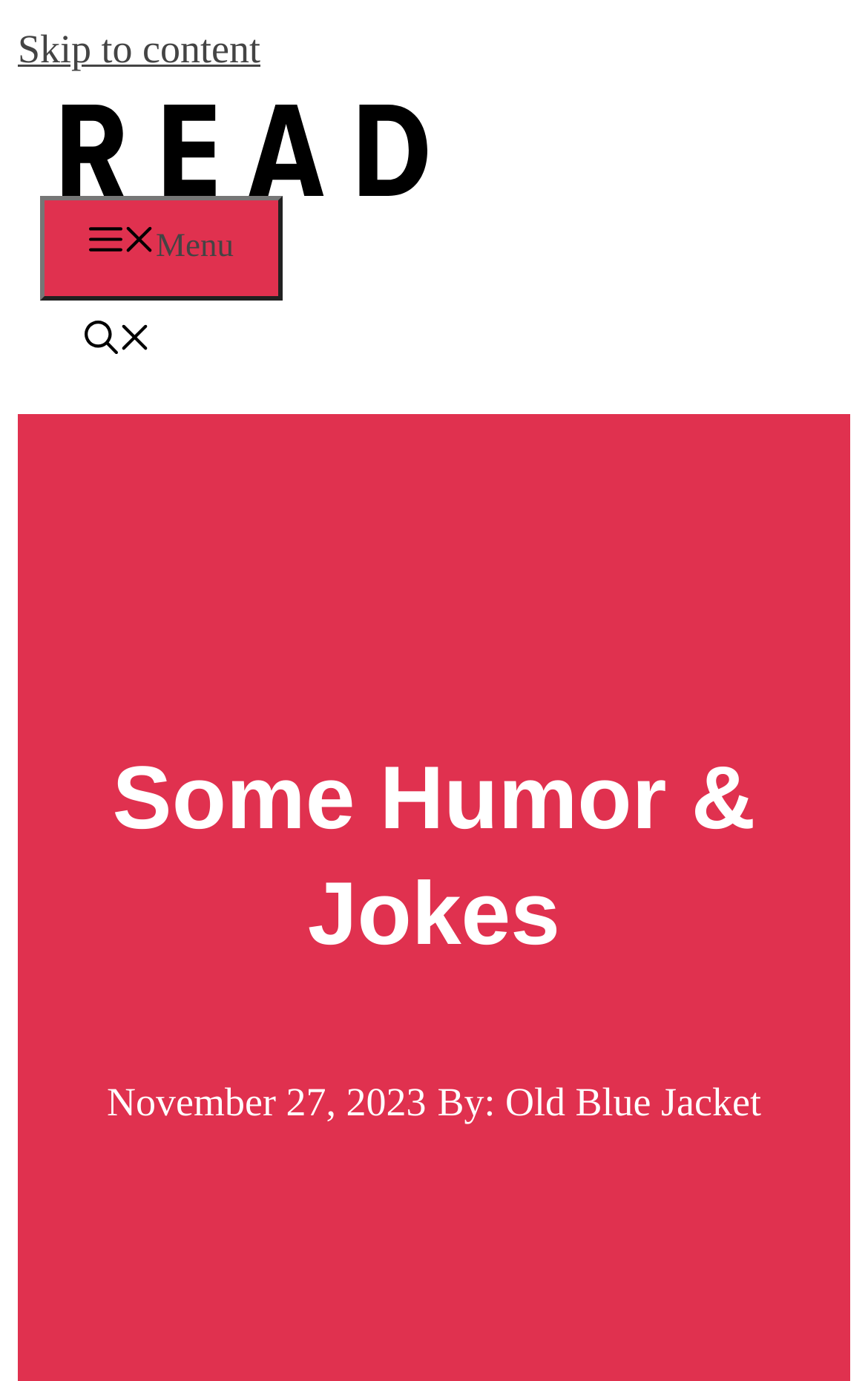Find the bounding box coordinates for the UI element that matches this description: "Skip to content".

[0.021, 0.019, 0.3, 0.052]